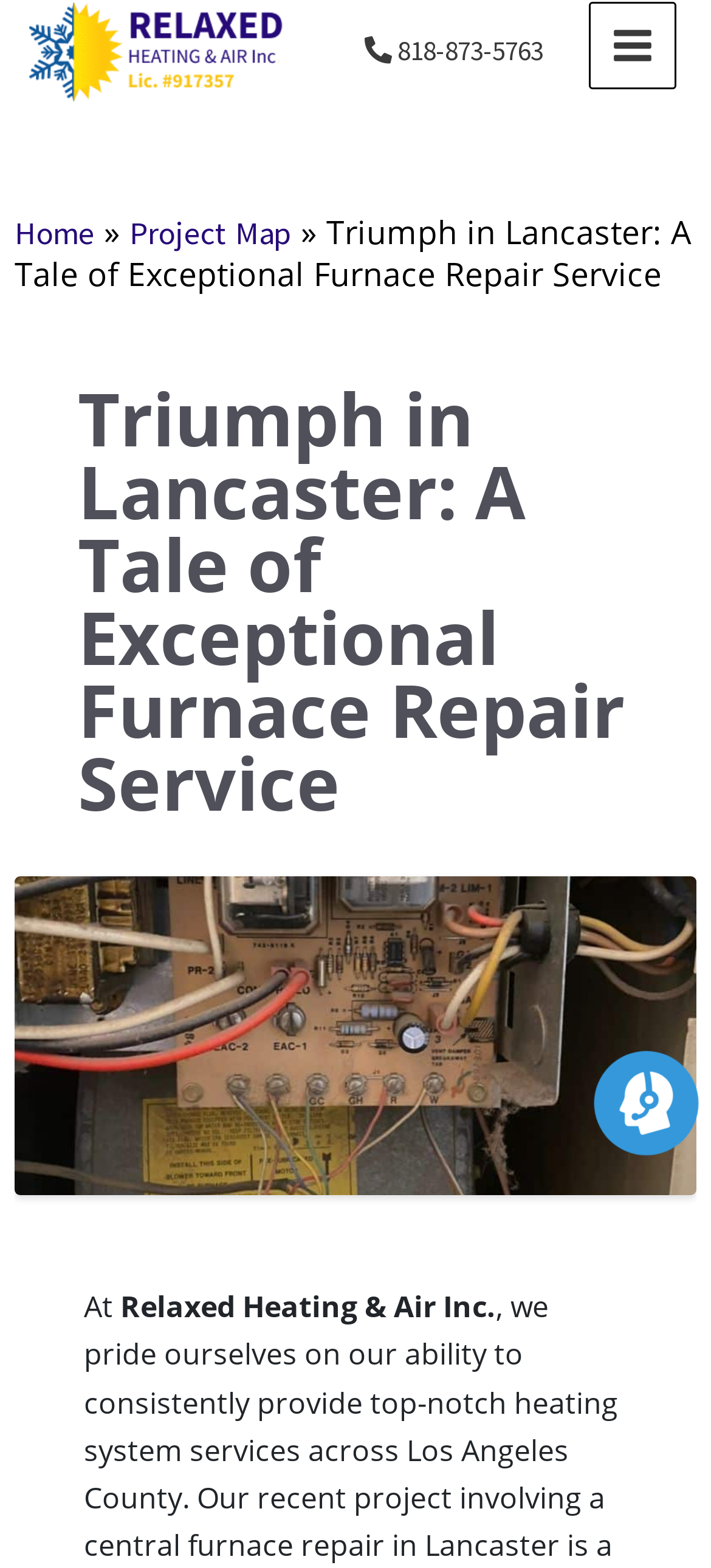What is the main topic of the webpage?
Based on the screenshot, give a detailed explanation to answer the question.

I examined the main heading and the content of the webpage, and found that it is about a furnace repair service provided by Relaxed Heating & Air Inc. in Lancaster.